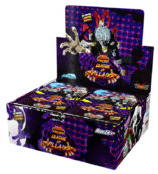Generate a comprehensive caption that describes the image.

The image displays the My Hero Academia CCG: League of Villains Booster Display Box, an exciting product for collectors and fans of the game. This visually striking box is designed in vibrant colors, featuring bold artwork that highlights memorable villains from the beloved series. It contains 24 booster packs, each comprising 10 cards, along with one exclusive box-topper promotional card. Additionally, the display includes two Quirk Pack promotional packs, which offer unique foil cards not found elsewhere. This booster display is a must-have for players and collectors looking to expand their decks and enhance their gameplay experience. Released on March 3, 2023, it promises to bring an added layer of chaos and strategy to the My Hero Academia Collectible Card Game, emphasizing new character cards and innovative gameplay mechanics.